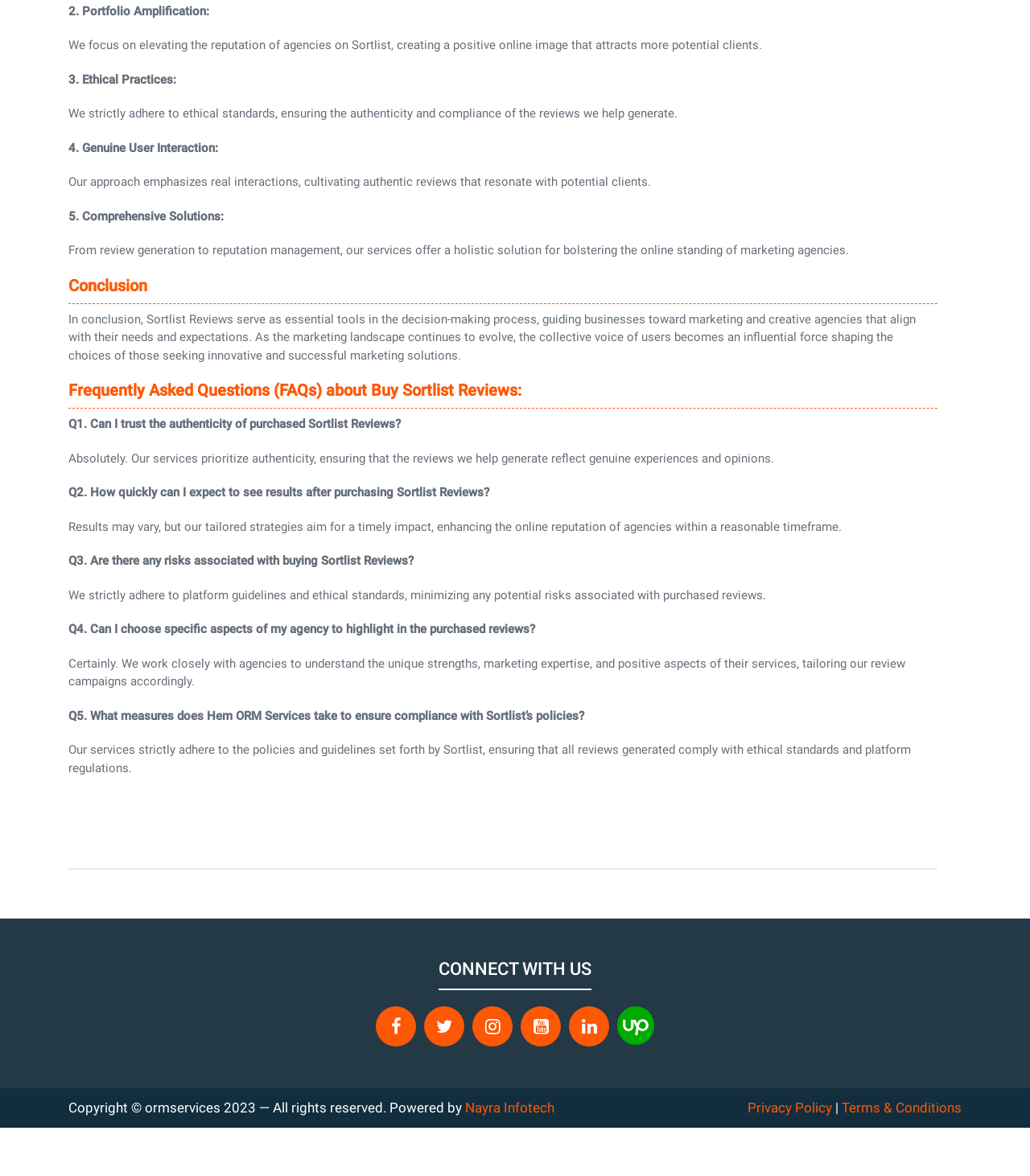How many FAQs are listed on the webpage?
Please respond to the question with a detailed and informative answer.

The webpage lists five FAQs about buying Sortlist Reviews, including questions about authenticity, results, risks, customization, and compliance with Sortlist's policies.